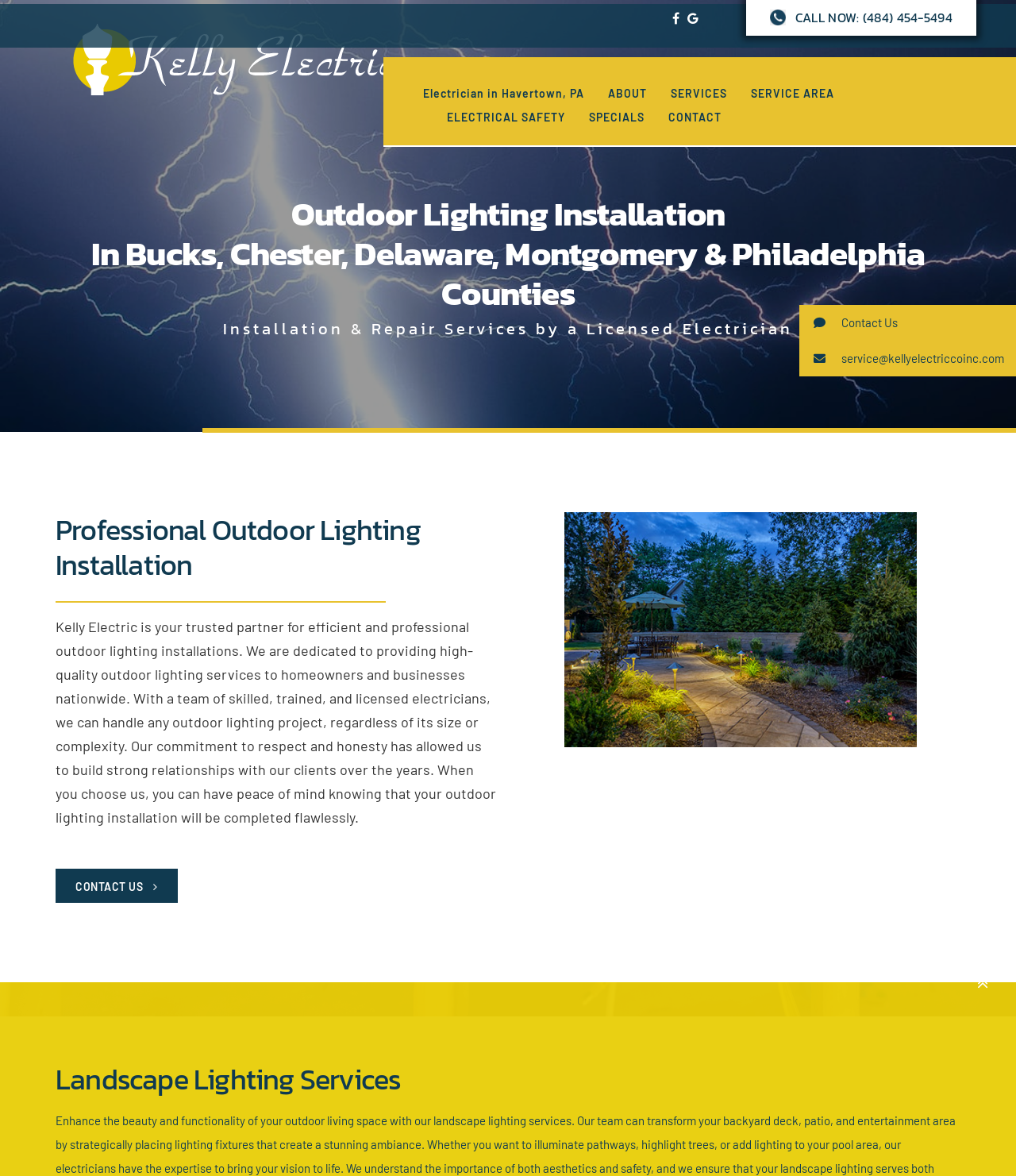Answer the question using only a single word or phrase: 
What is the purpose of the 'CONTACT US' link?

To contact Kelly Electric